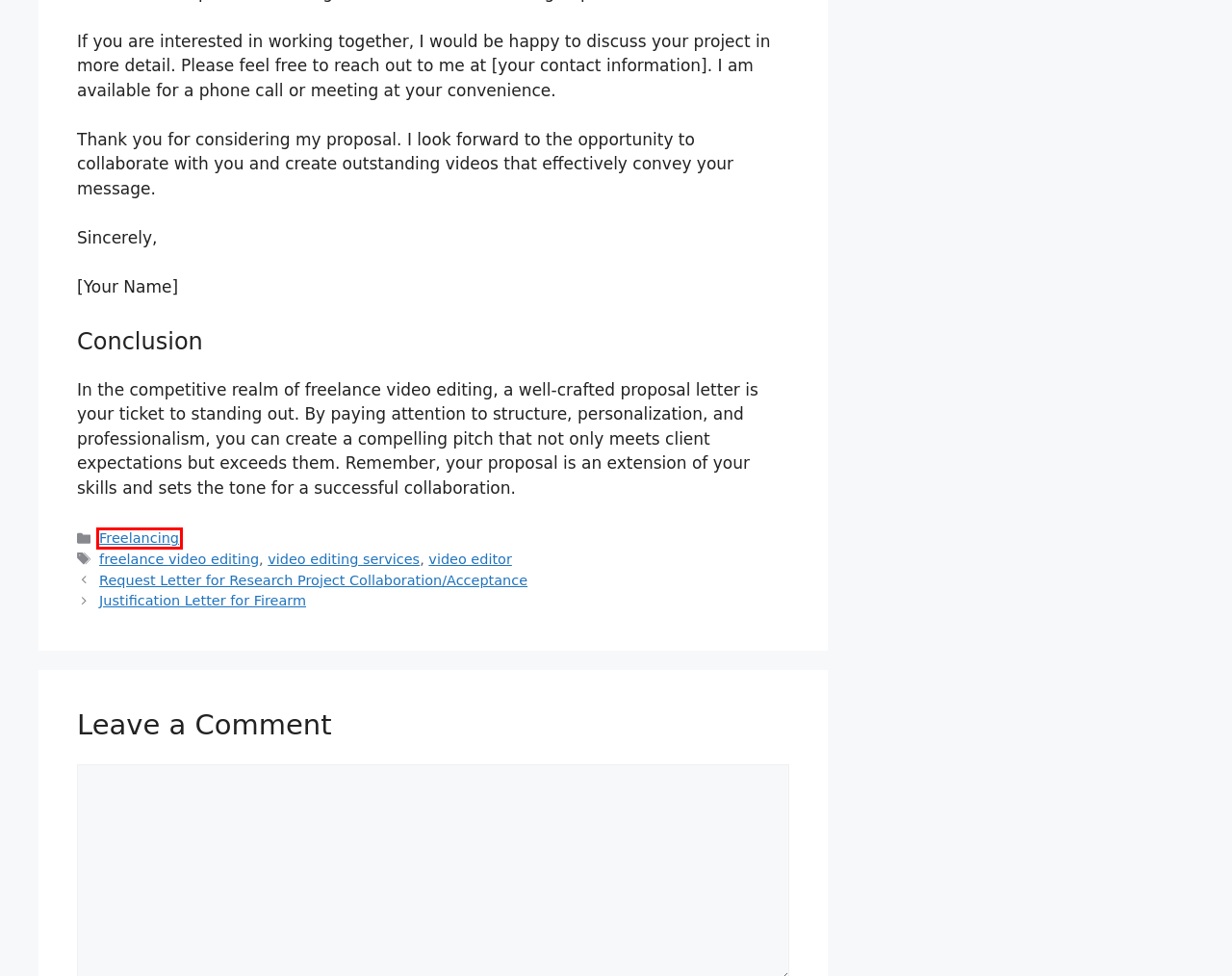Examine the screenshot of a webpage with a red bounding box around a UI element. Select the most accurate webpage description that corresponds to the new page after clicking the highlighted element. Here are the choices:
A. Request Letter for Research Project Collaboration/Acceptance - Free Sample Letters
B. video editing services - Free Sample Letters
C. About - Free Sample Letters
D. Freelancing - Free Sample Letters
E. freelance video editing - Free Sample Letters
F. Letter to Tenant after the Sale of Property - Free Sample Letters
G. video editor - Free Sample Letters
H. Justification Letter for Firearm - Free Sample Letters

D